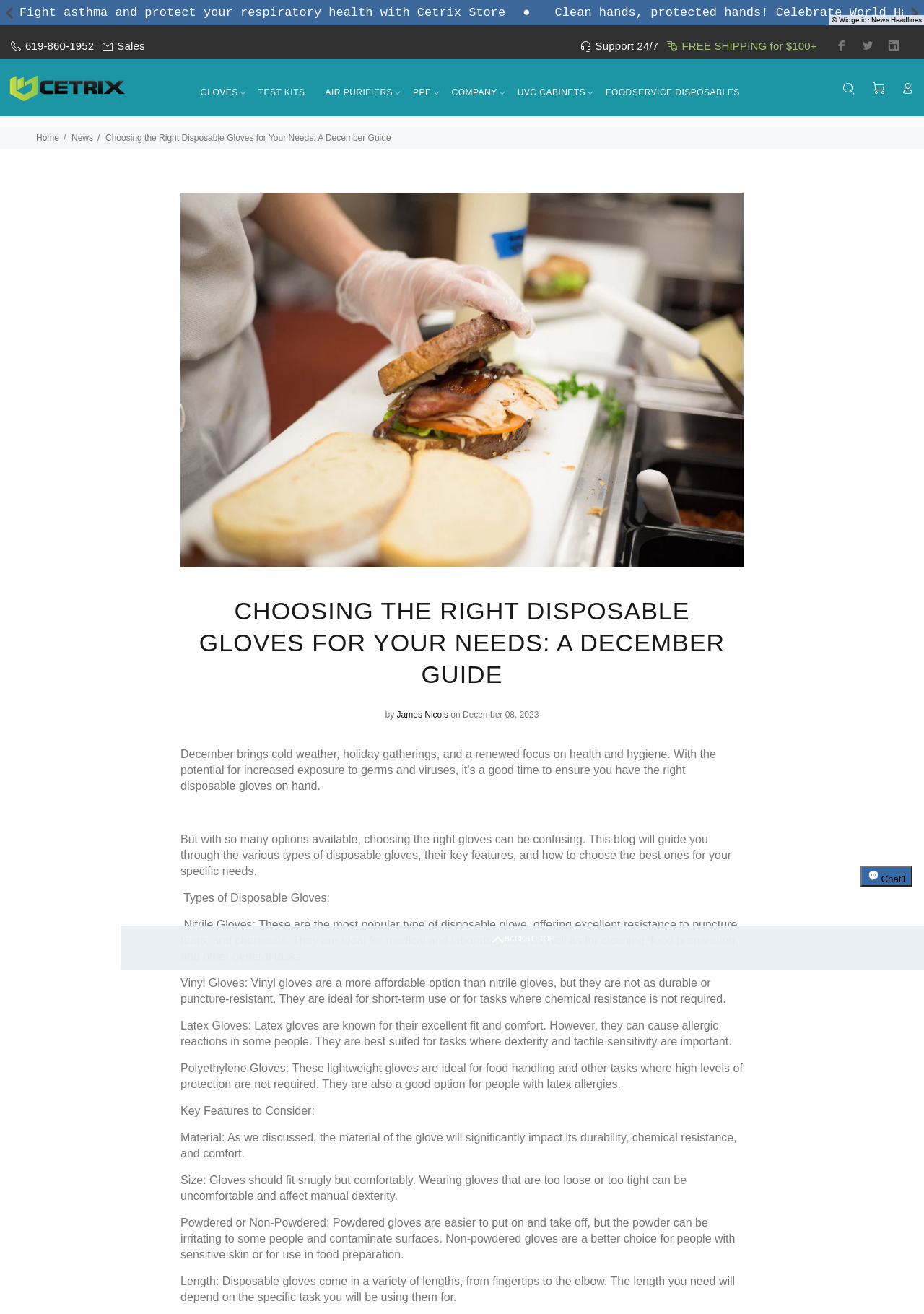What is the function of the 'Cart' button?
Answer the question with detailed information derived from the image.

The 'Cart' button is located at the top right corner of the webpage, and its function is to allow users to view their shopping cart and manage their orders.